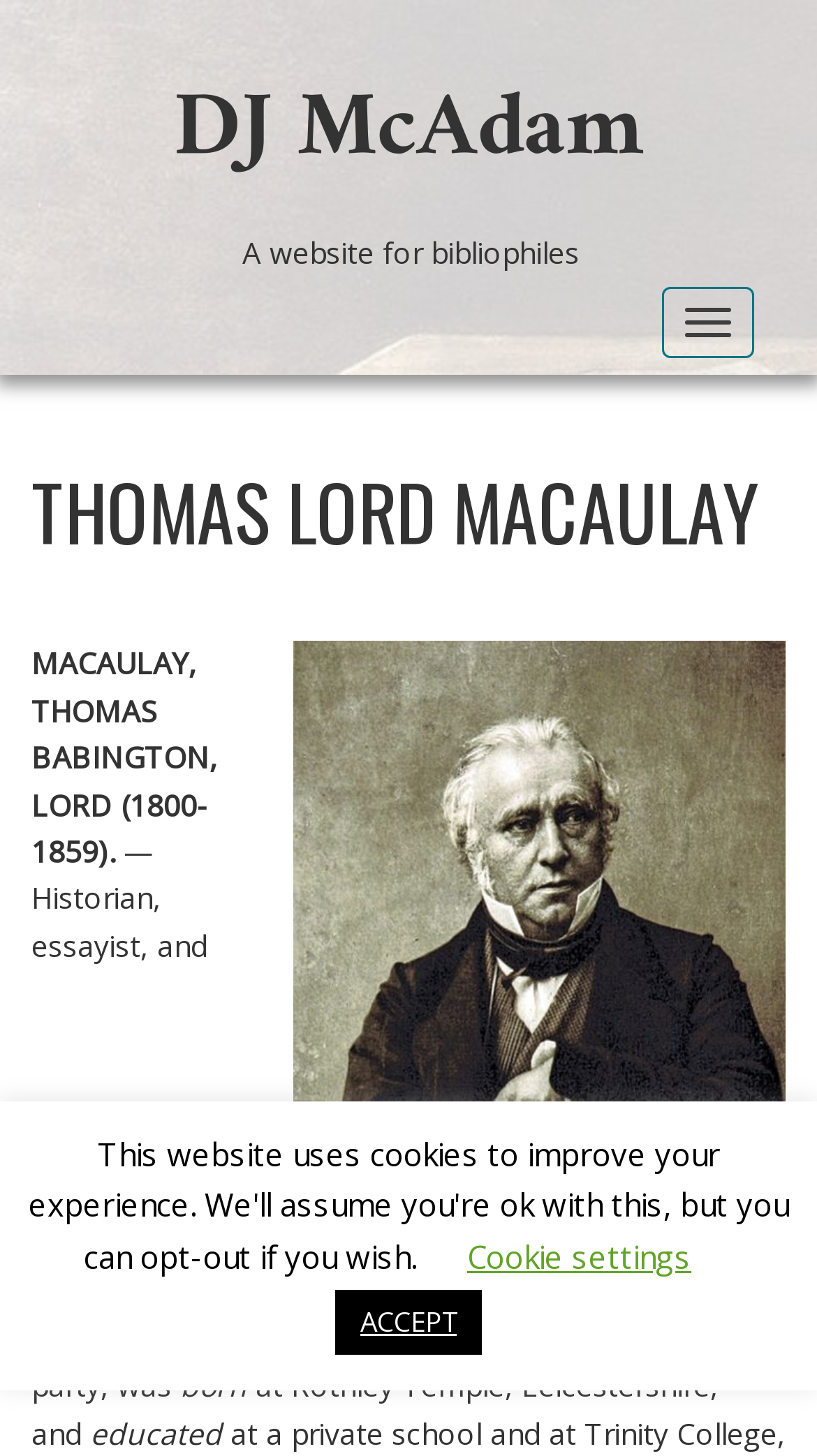What is the name of Thomas Lord Macaulay's father?
Identify the answer in the screenshot and reply with a single word or phrase.

Zachary Macaulay